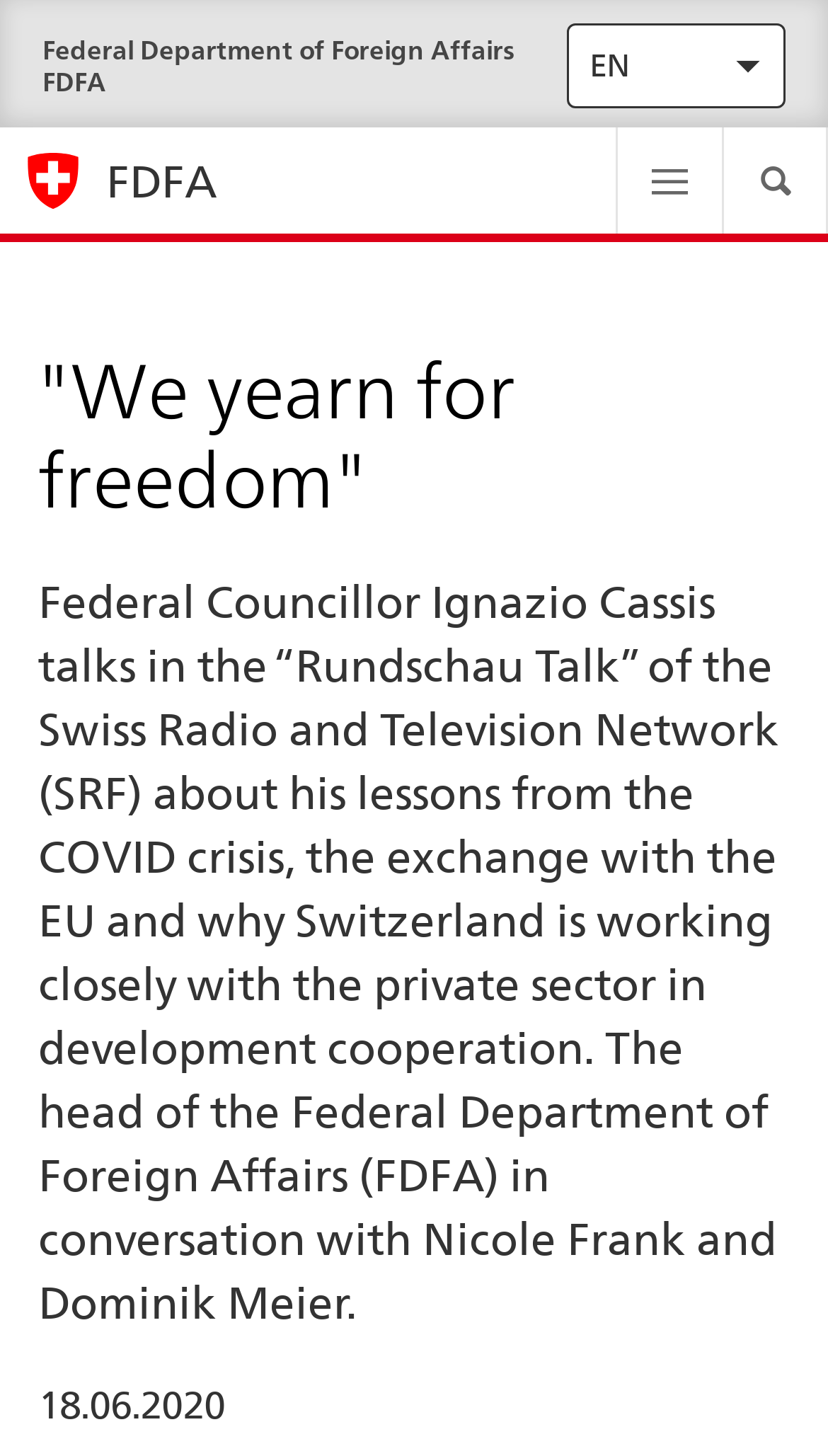What is the name of the department?
Please provide an in-depth and detailed response to the question.

The name of the department is mentioned in the link as 'Federal Department of Foreign Affairs FDFA' and also in the text as 'the head of the Federal Department of Foreign Affairs (FDFA)'.